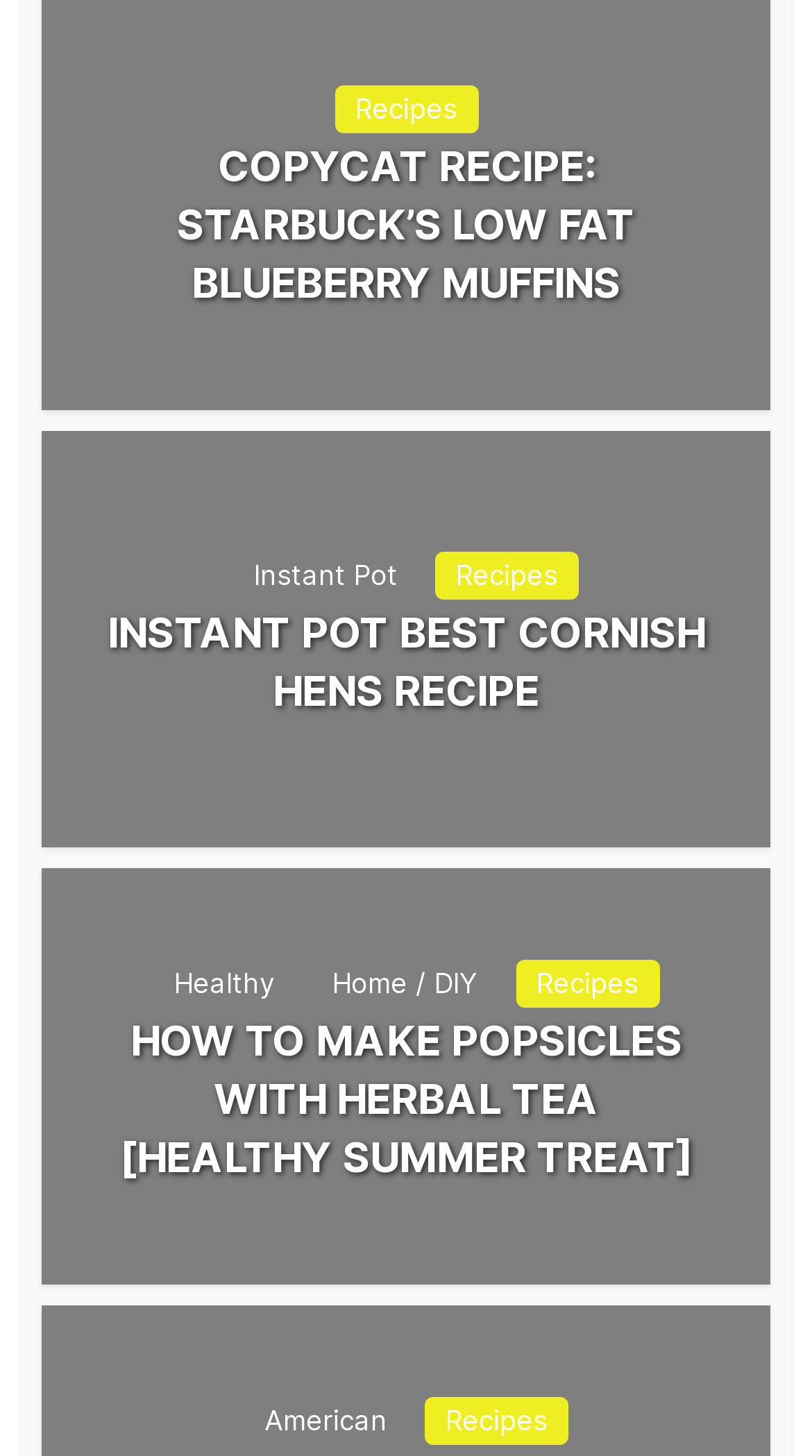Locate the bounding box coordinates of the element I should click to achieve the following instruction: "Click on the 'American' link".

[0.3, 0.959, 0.503, 0.992]